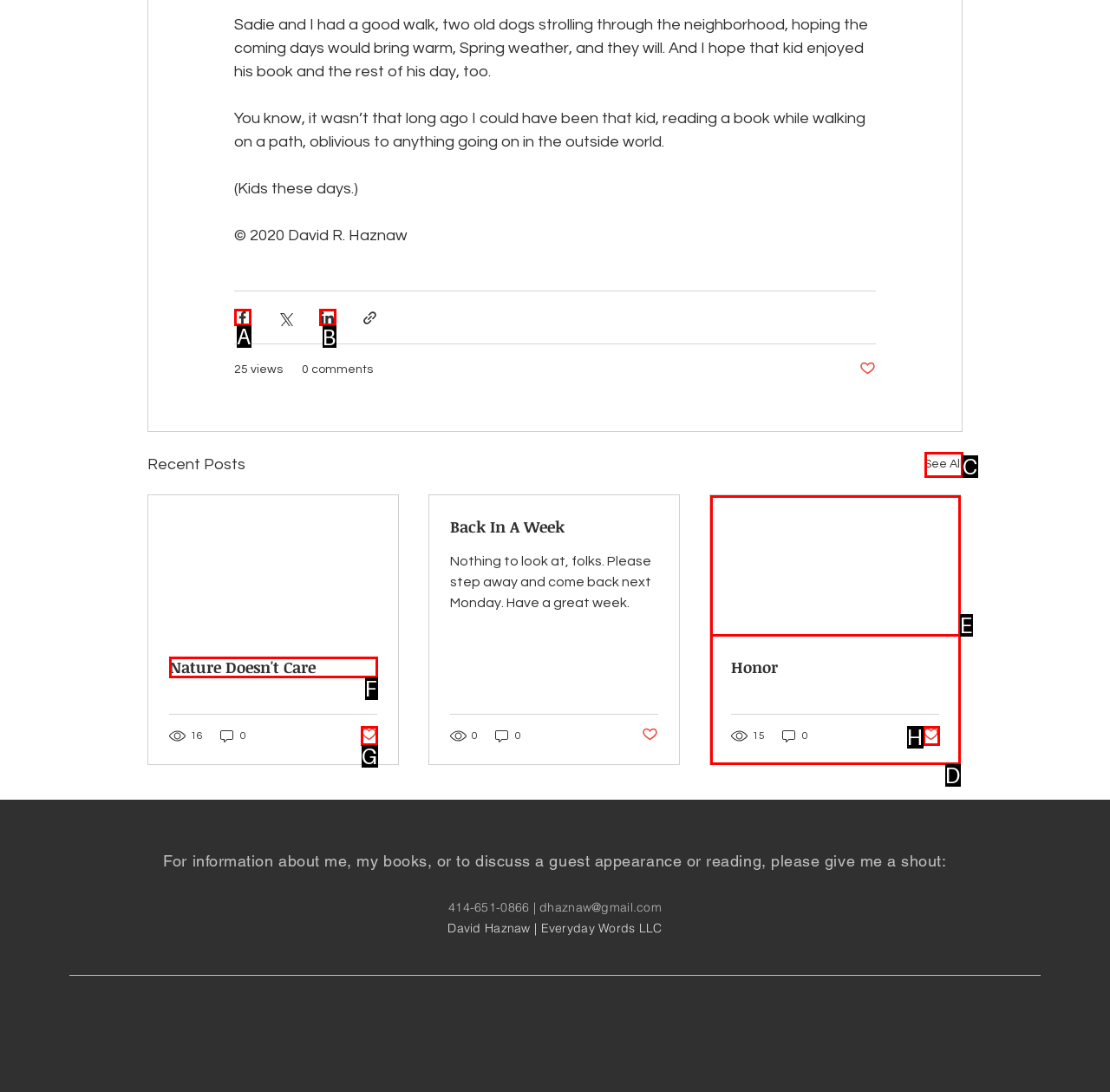Figure out which option to click to perform the following task: Share via Facebook
Provide the letter of the correct option in your response.

A